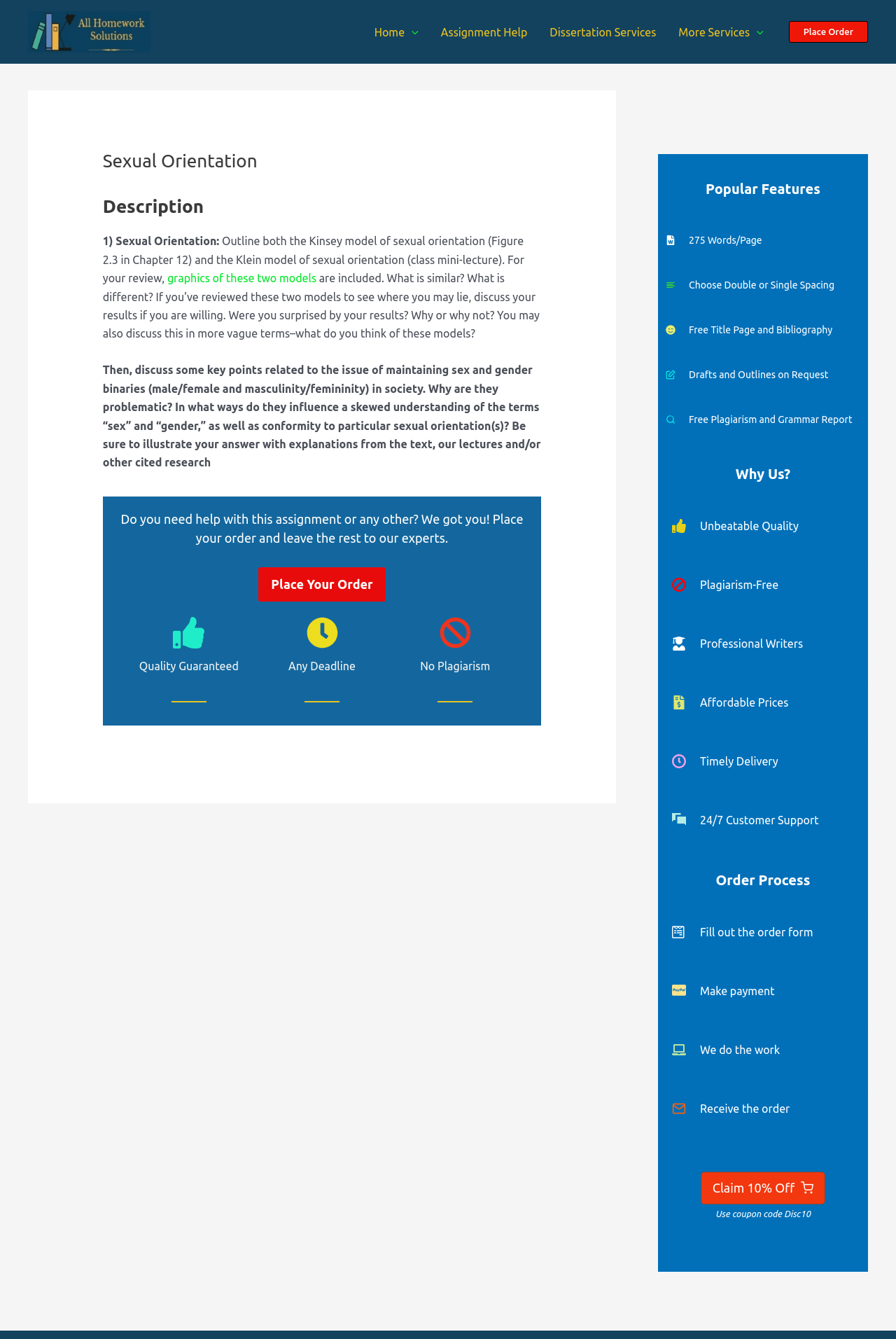Determine the bounding box coordinates of the section to be clicked to follow the instruction: "Toggle the 'Menu Toggle' application". The coordinates should be given as four float numbers between 0 and 1, formatted as [left, top, right, bottom].

[0.452, 0.008, 0.467, 0.039]